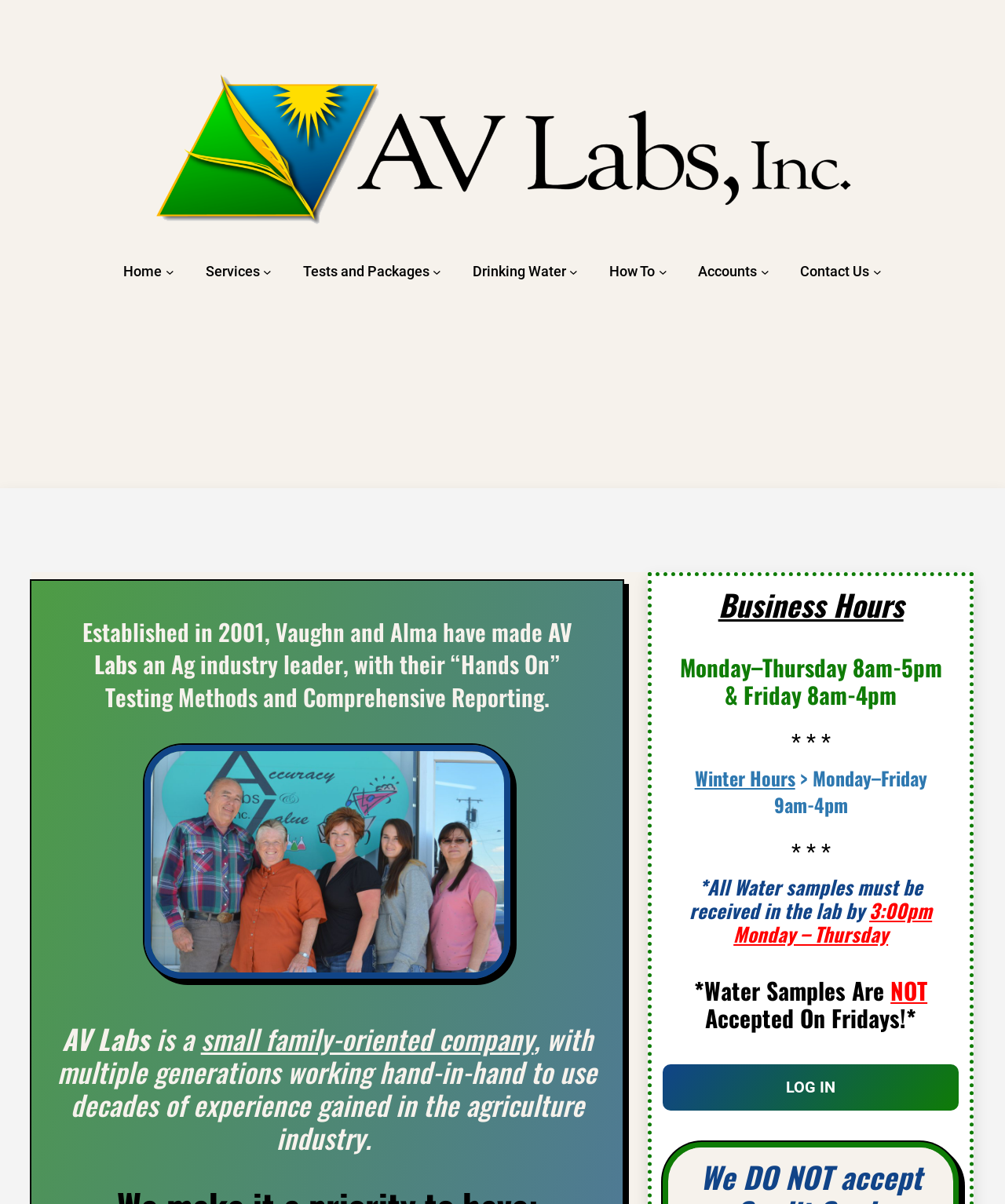Using details from the image, please answer the following question comprehensively:
What are the business hours of AV Labs?

The business hours can be found in the section with the heading 'Business Hours'. The hours are listed as 'Monday–Thursday 8am-5pm & Friday 8am-4pm'.